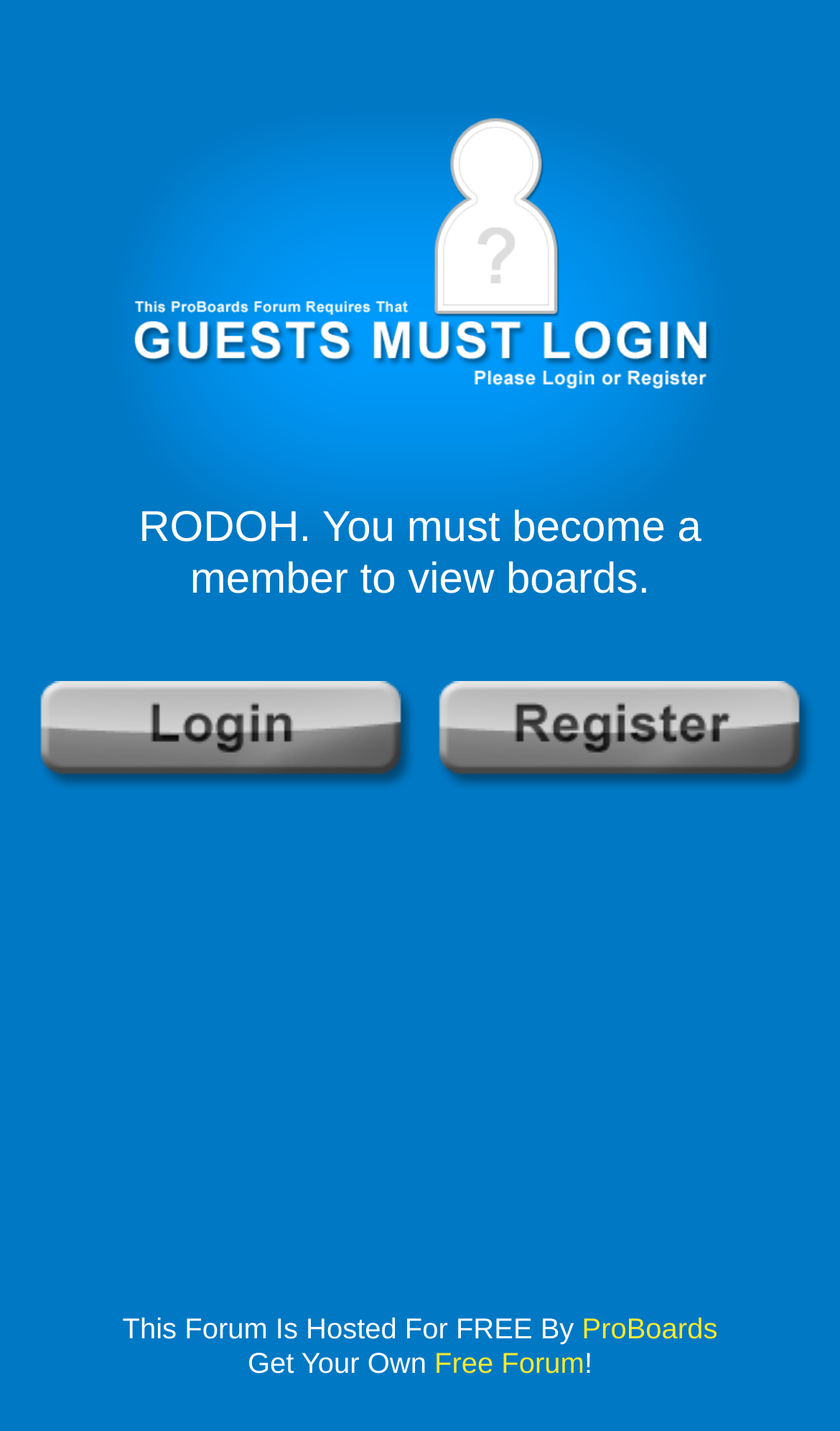Provide your answer in one word or a succinct phrase for the question: 
What is the purpose of this webpage?

Login or register